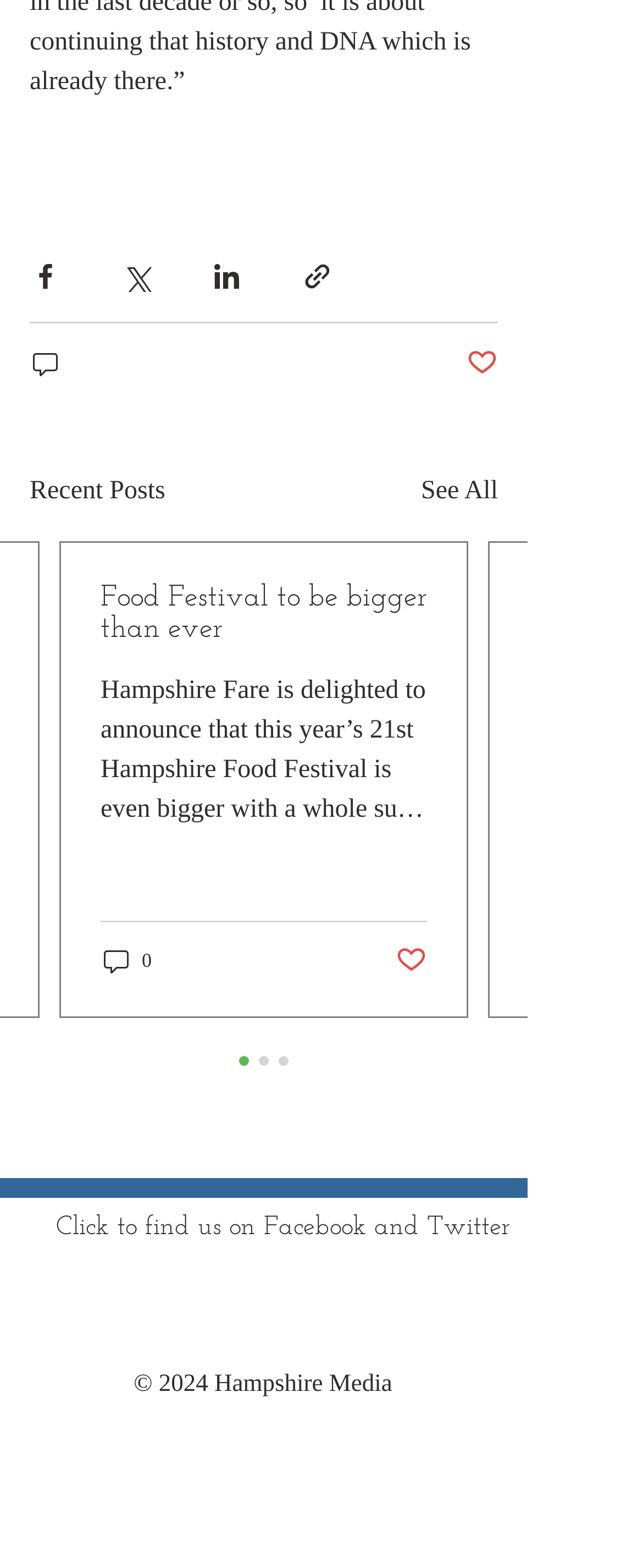Given the description "0", determine the bounding box of the corresponding UI element.

[0.823, 0.603, 0.908, 0.623]